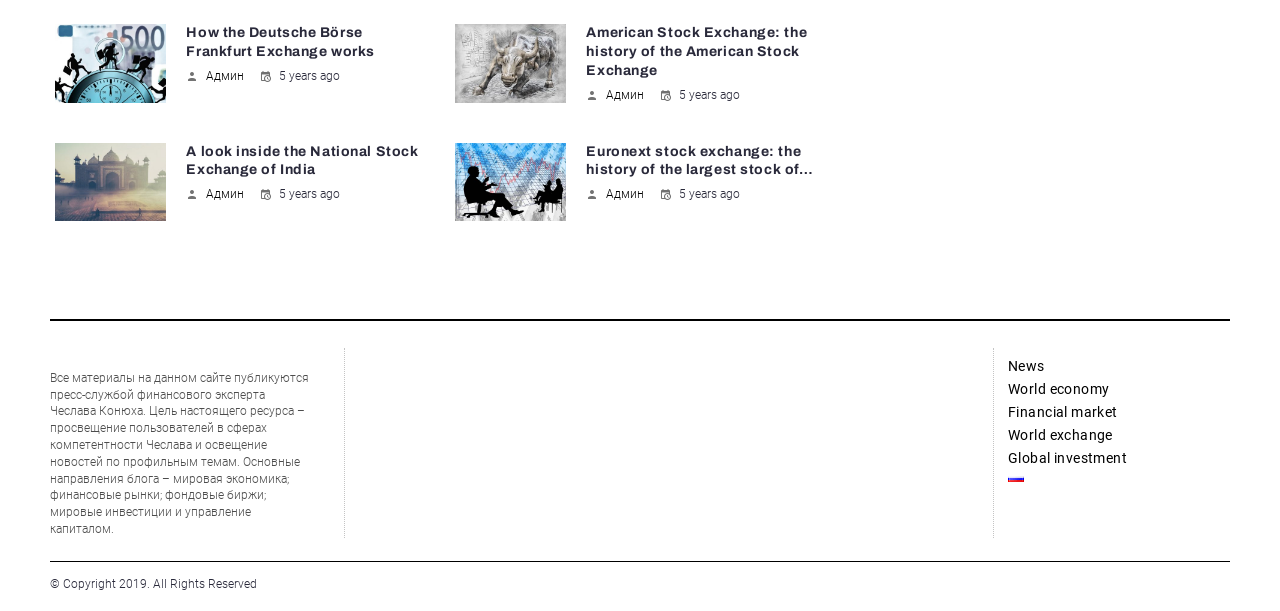What is the language of the website?
Answer the question with a single word or phrase, referring to the image.

Russian